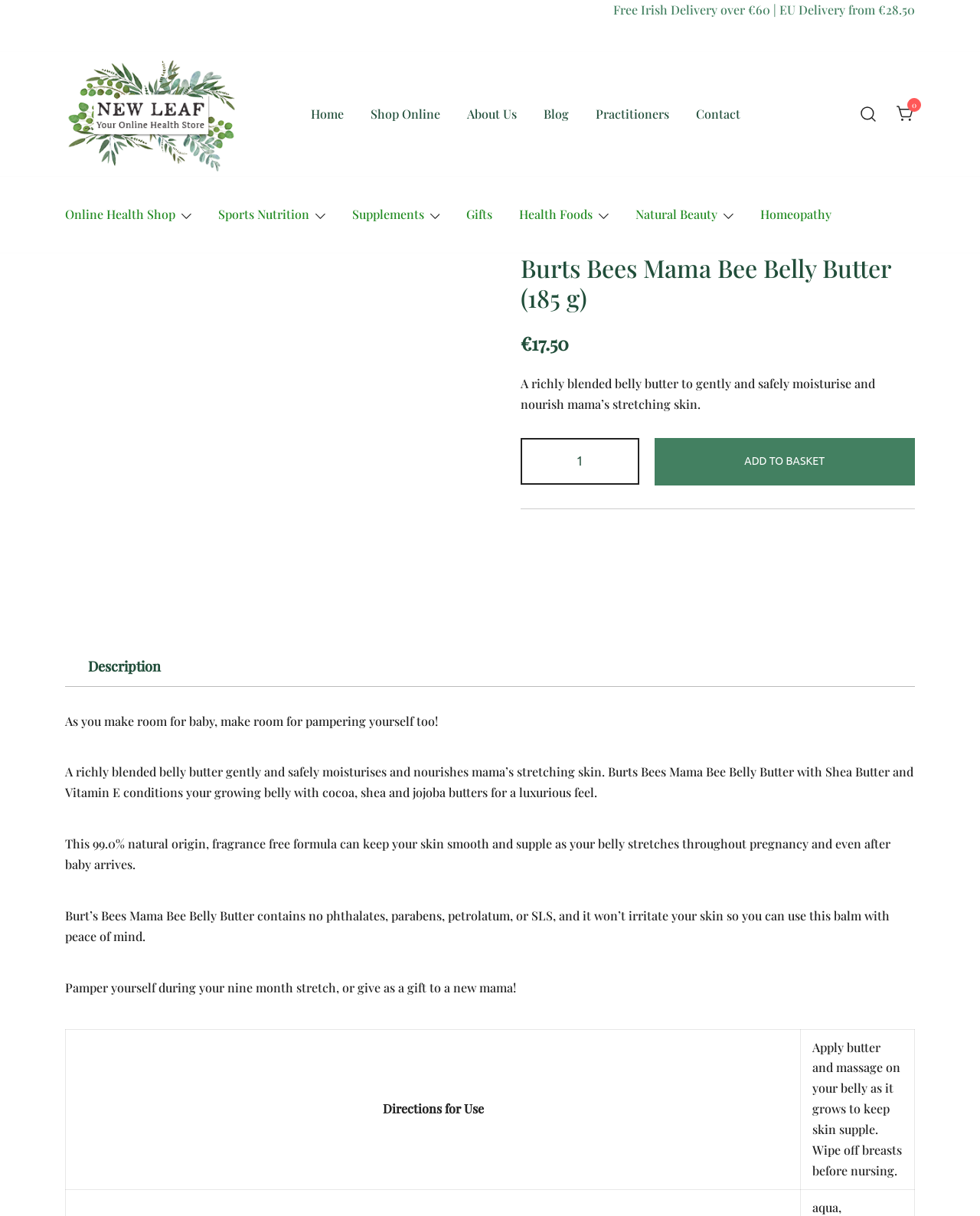What is the name of the product?
Give a detailed explanation using the information visible in the image.

I found the answer by looking at the product title 'Burts Bees Mama Bee Belly Butter (185 g)' which is displayed prominently on the webpage.